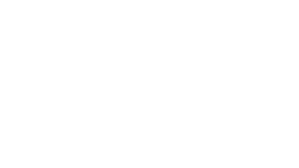Use the information in the screenshot to answer the question comprehensively: What is the purpose of gazebos in outdoor spaces?

According to the caption, gazebos serve as 'versatile additions to any backyard or patio space' and can be used for 'shade, decoration, or socializing', highlighting their multifaceted role in enhancing outdoor living areas.